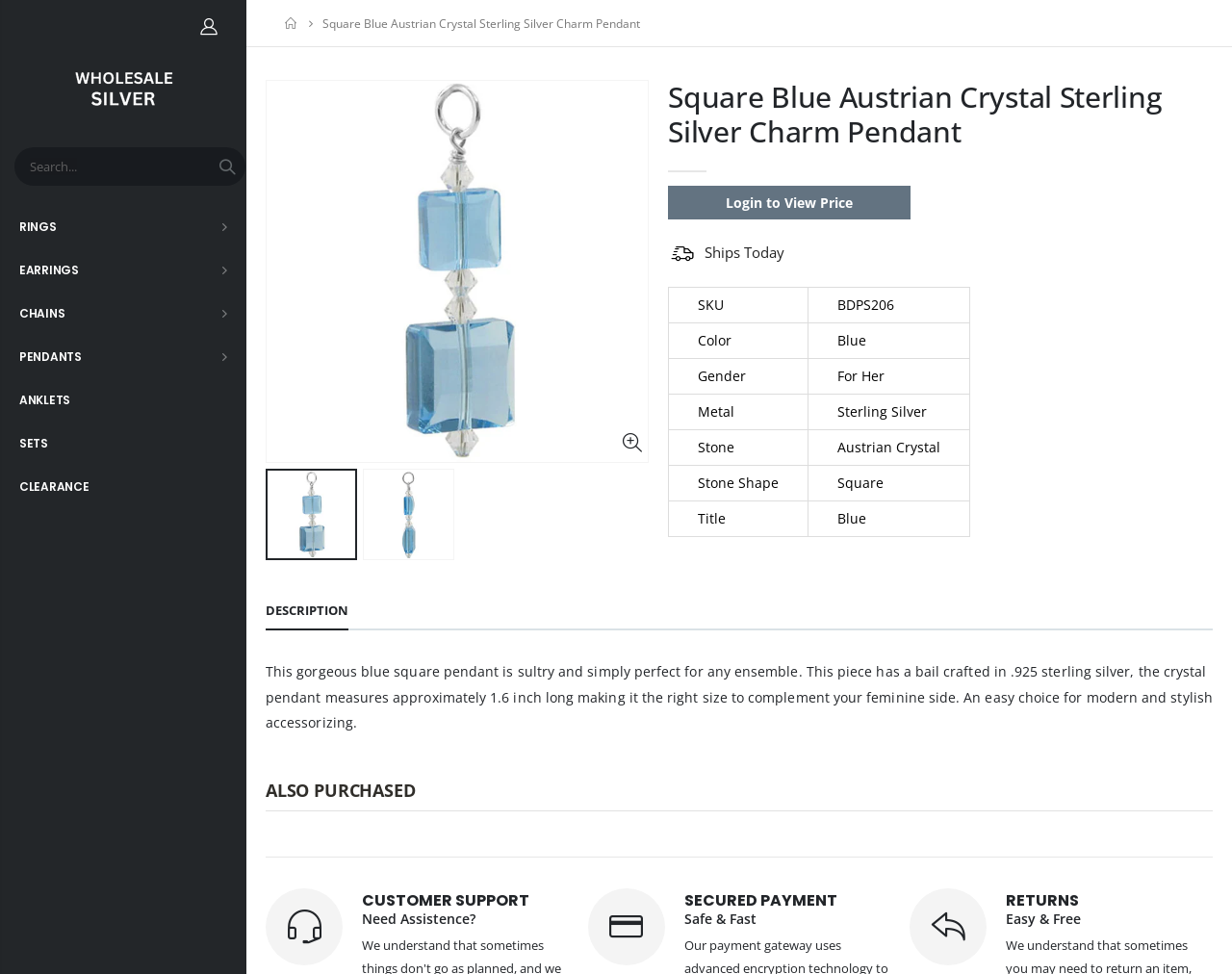Please identify the bounding box coordinates of the element I need to click to follow this instruction: "Login to view price".

[0.542, 0.19, 0.739, 0.225]